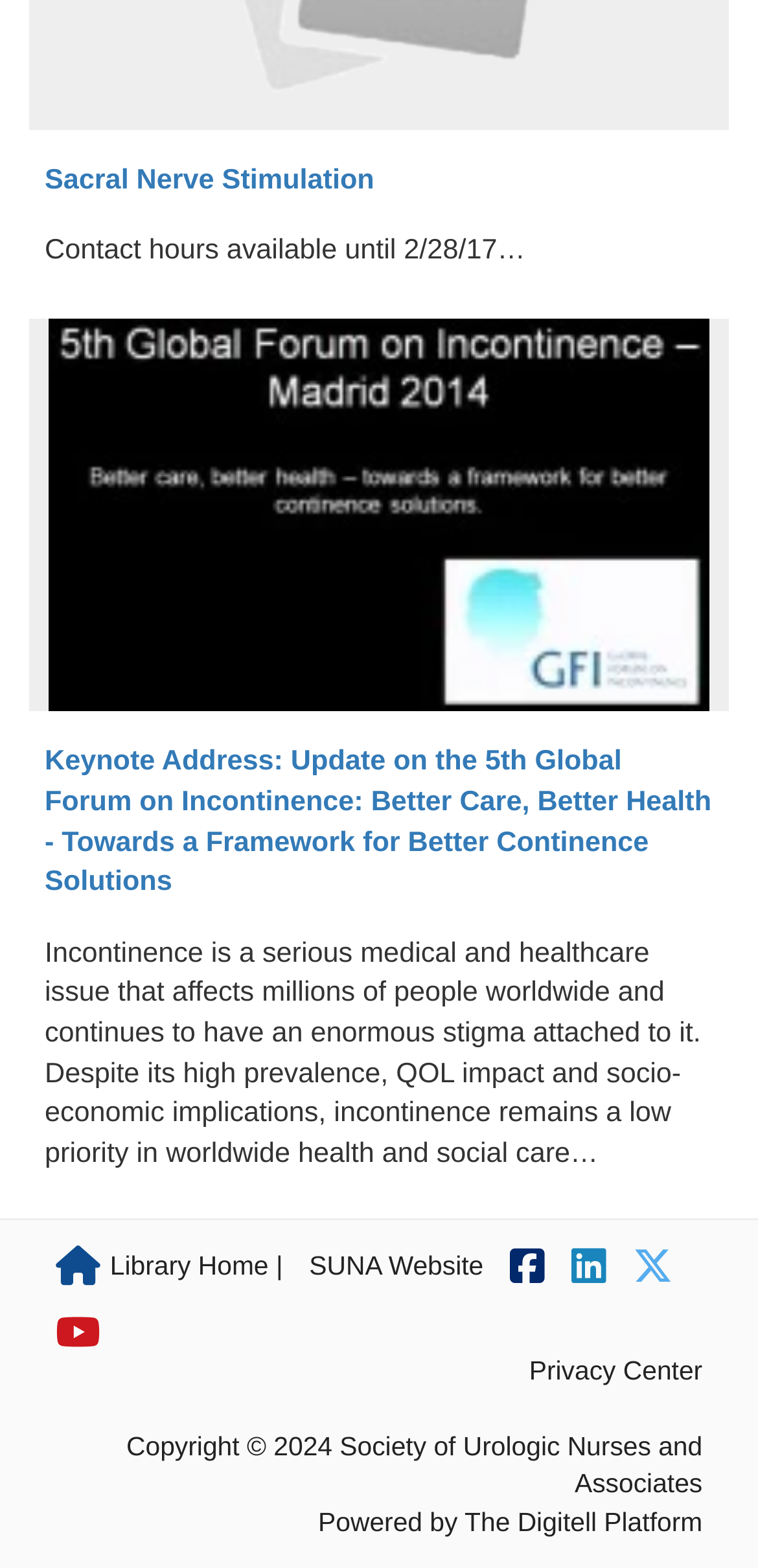Find the bounding box of the element with the following description: "parent_node: Library Home | title="YouTube"". The coordinates must be four float numbers between 0 and 1, formatted as [left, top, right, bottom].

[0.073, 0.837, 0.132, 0.863]